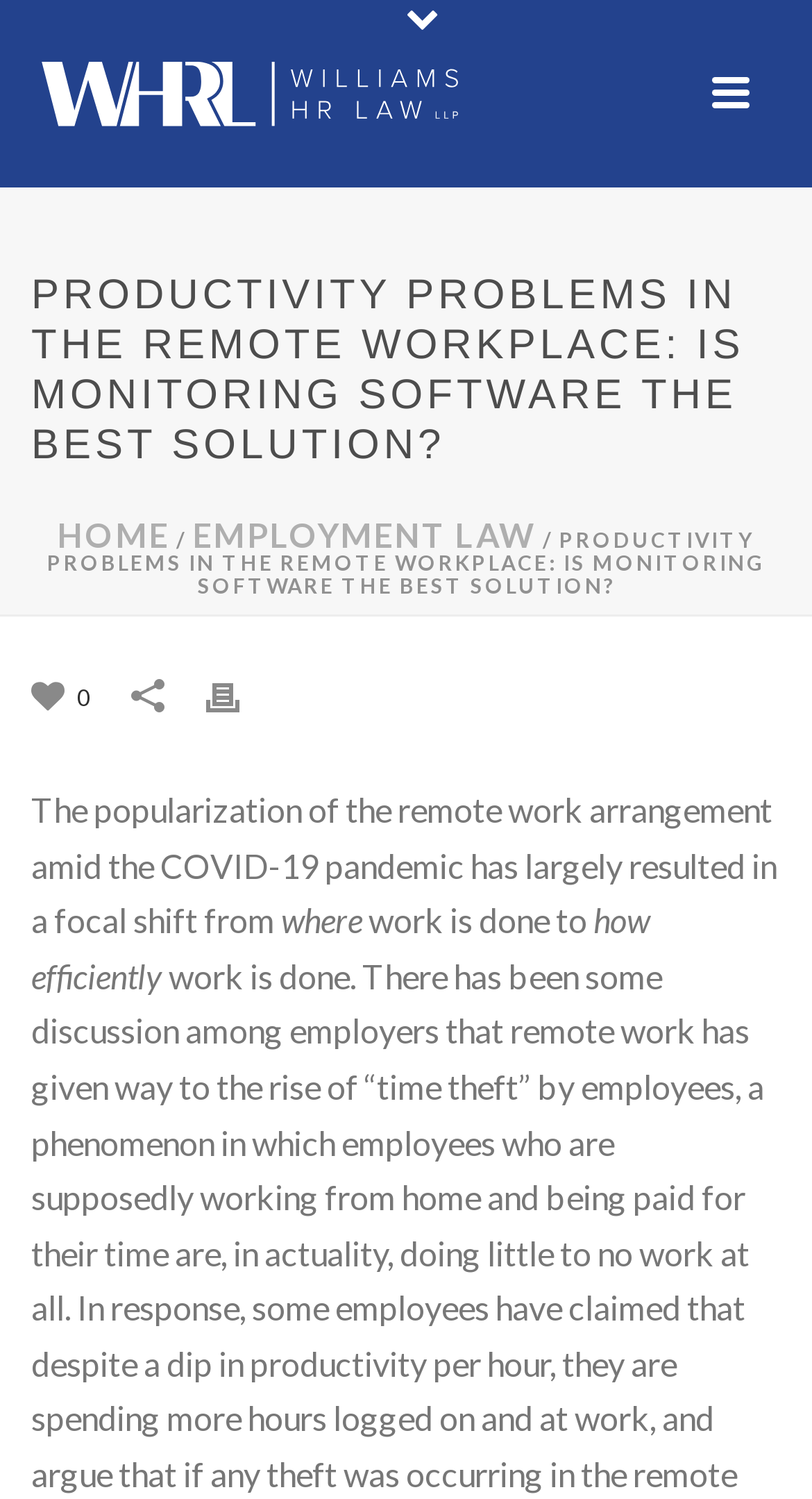What is the context of the article?
Please provide a comprehensive answer based on the visual information in the image.

The context of the article can be inferred from the text 'The popularization of the remote work arrangement amid the COVID-19 pandemic has largely resulted in a focal shift...'. This sentence sets the context for the rest of the article, which discusses the impact of the pandemic on remote work.